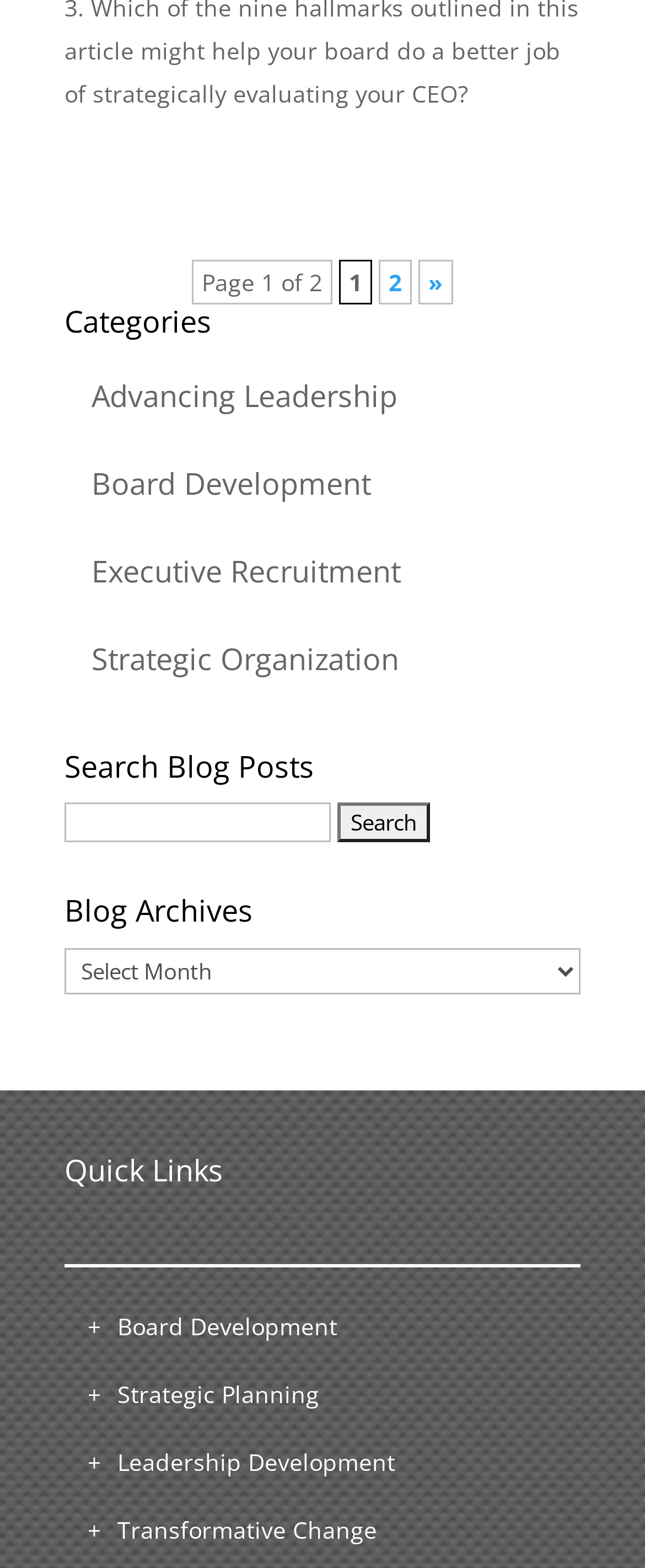Determine the bounding box coordinates for the region that must be clicked to execute the following instruction: "go to page 2".

[0.587, 0.166, 0.638, 0.194]